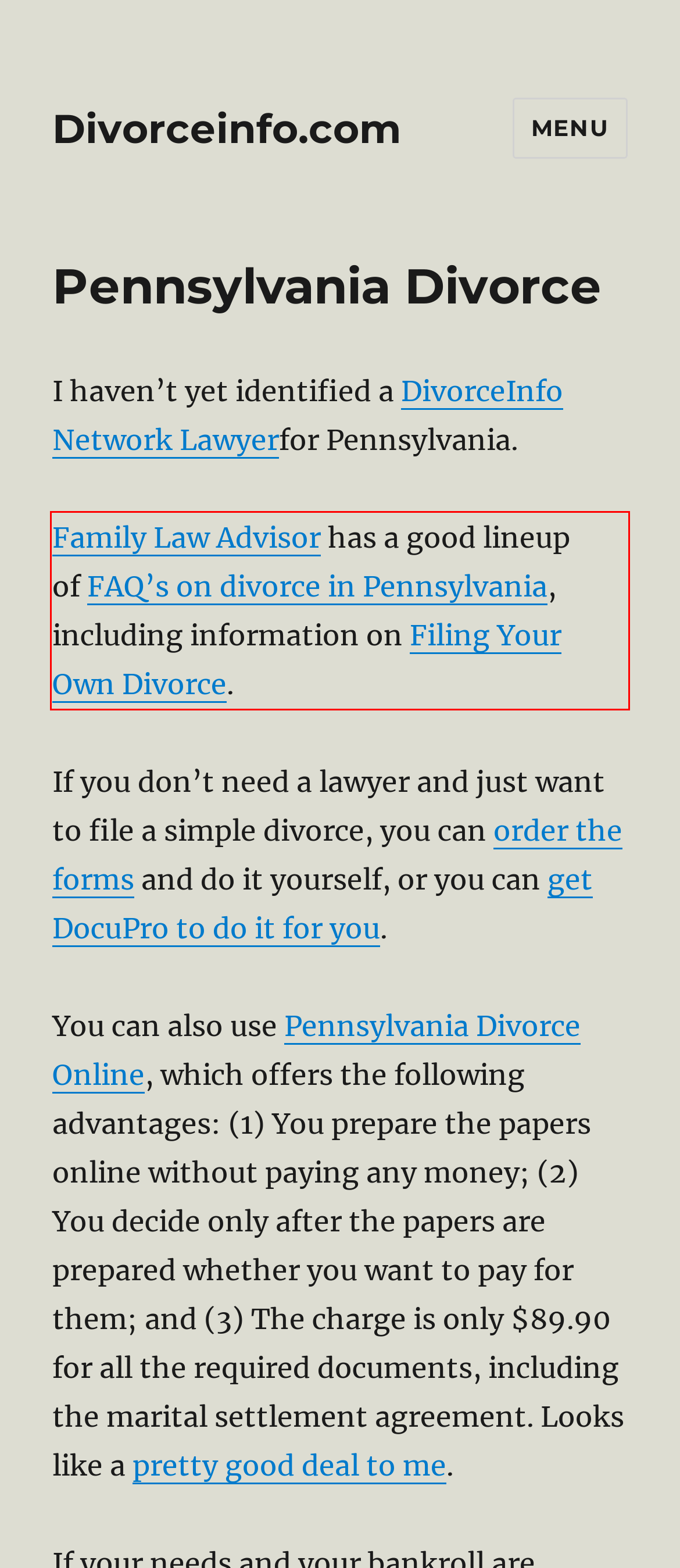Please analyze the screenshot of a webpage and extract the text content within the red bounding box using OCR.

Family Law Advisor has a good lineup of FAQ’s on divorce in Pennsylvania, including information on Filing Your Own Divorce.